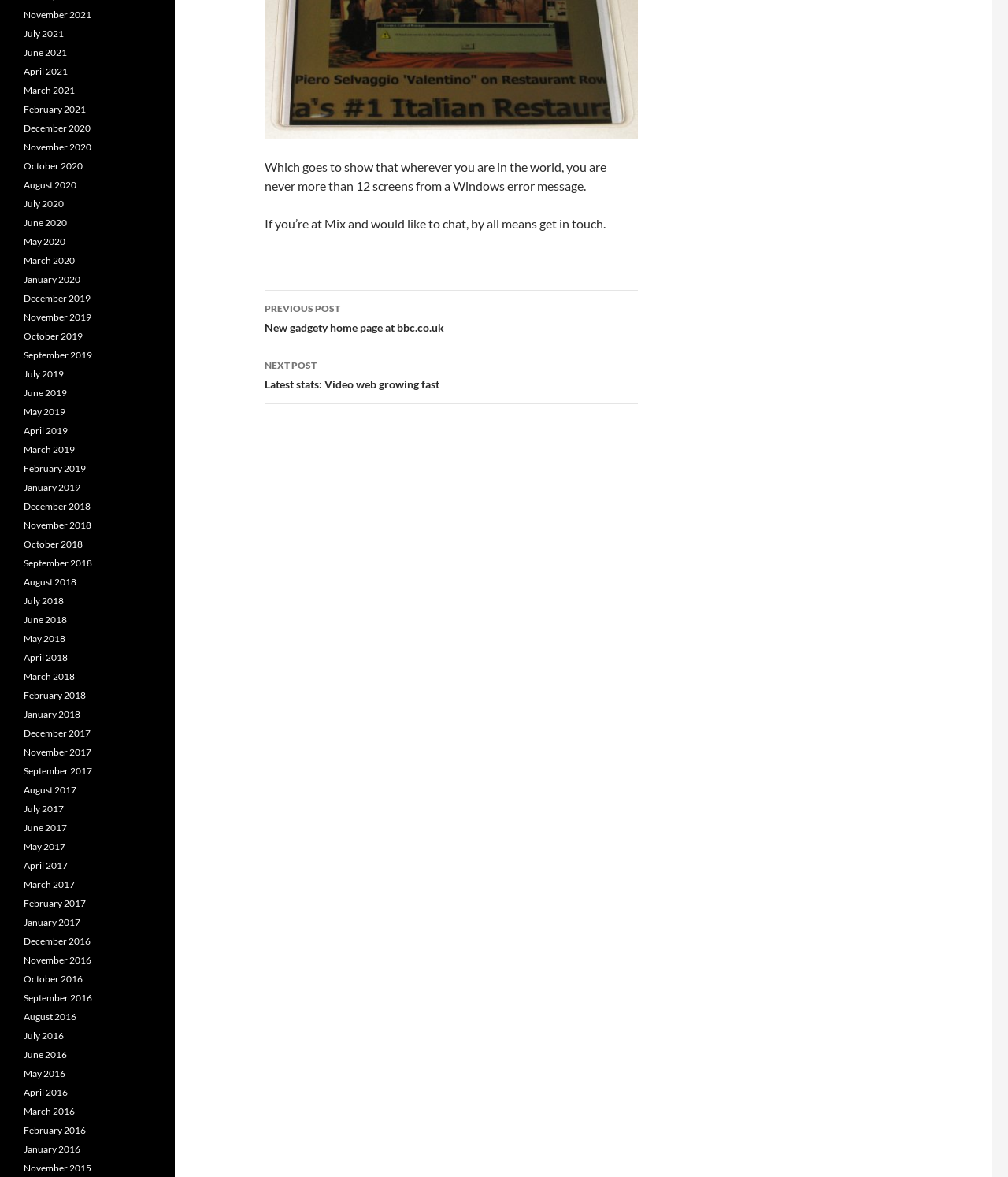Determine the coordinates of the bounding box for the clickable area needed to execute this instruction: "Click on the 'July 2021' link".

[0.023, 0.023, 0.063, 0.033]